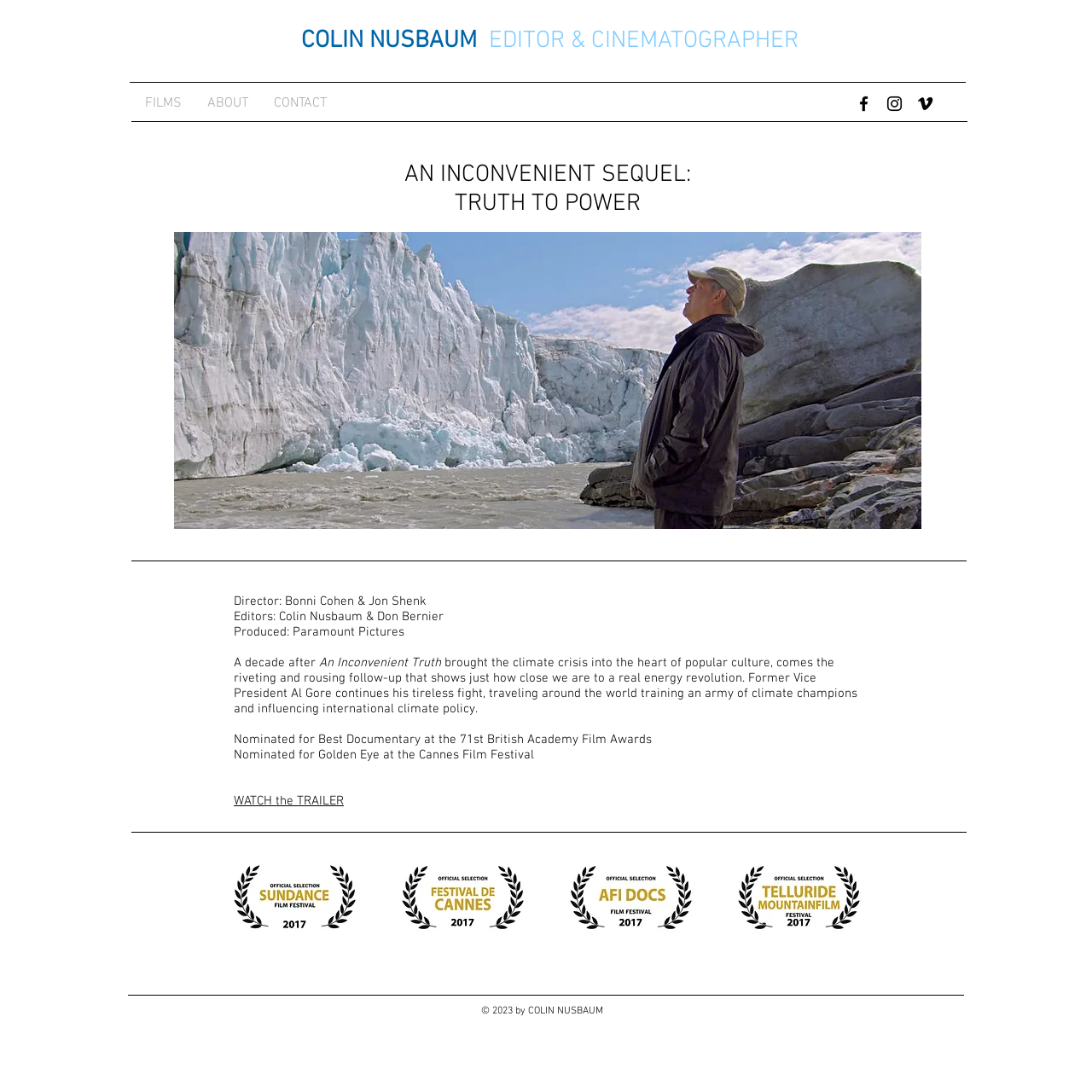Using the information in the image, give a detailed answer to the following question: Who is the editor of the film?

The answer can be found in the StaticText element 'Editors: Colin Nusbaum & Don Bernier' which is a child of the main element. This text indicates that Colin Nusbaum is one of the editors of the film.